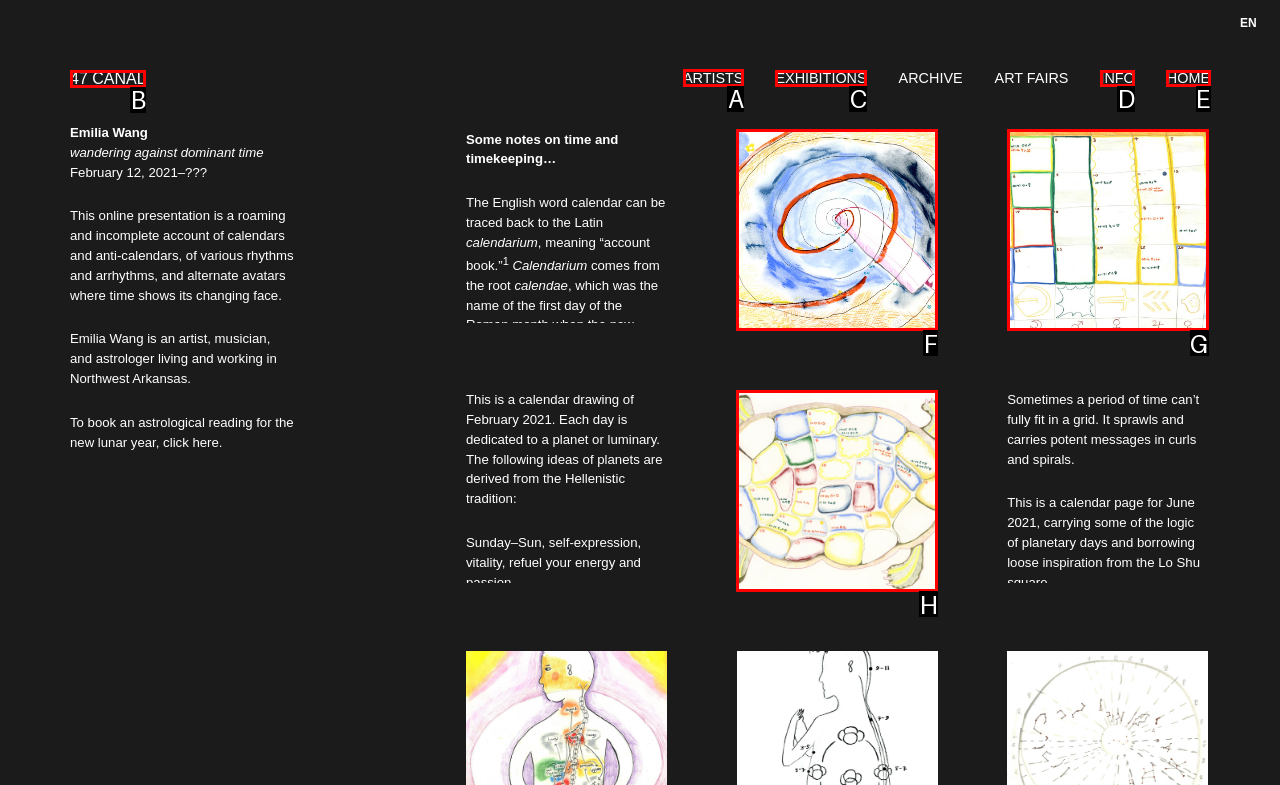Which HTML element should be clicked to complete the following task: Click on ARTISTS?
Answer with the letter corresponding to the correct choice.

A